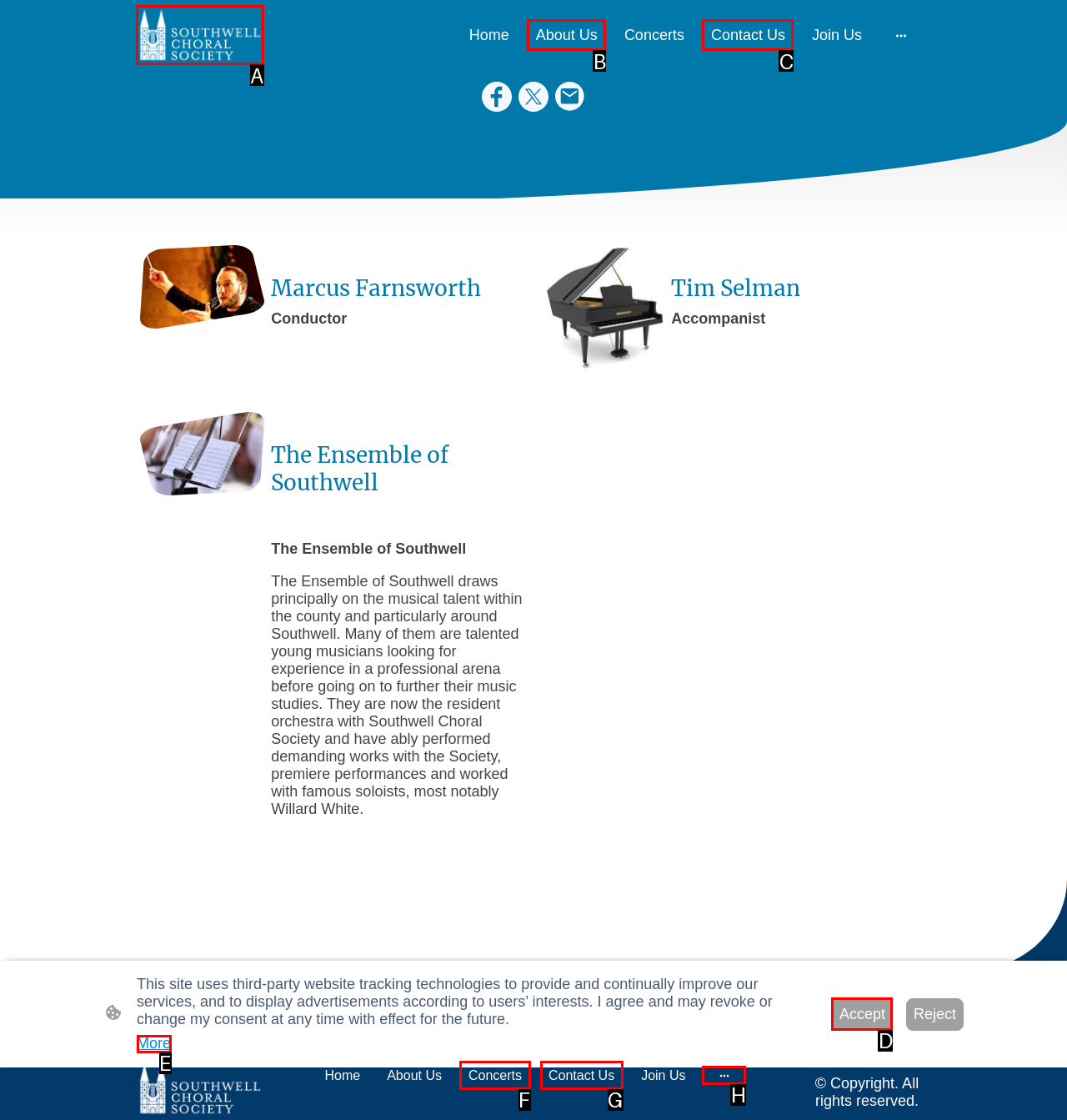Select the appropriate letter to fulfill the given instruction: Click the Southwell choral Society Logo
Provide the letter of the correct option directly.

A